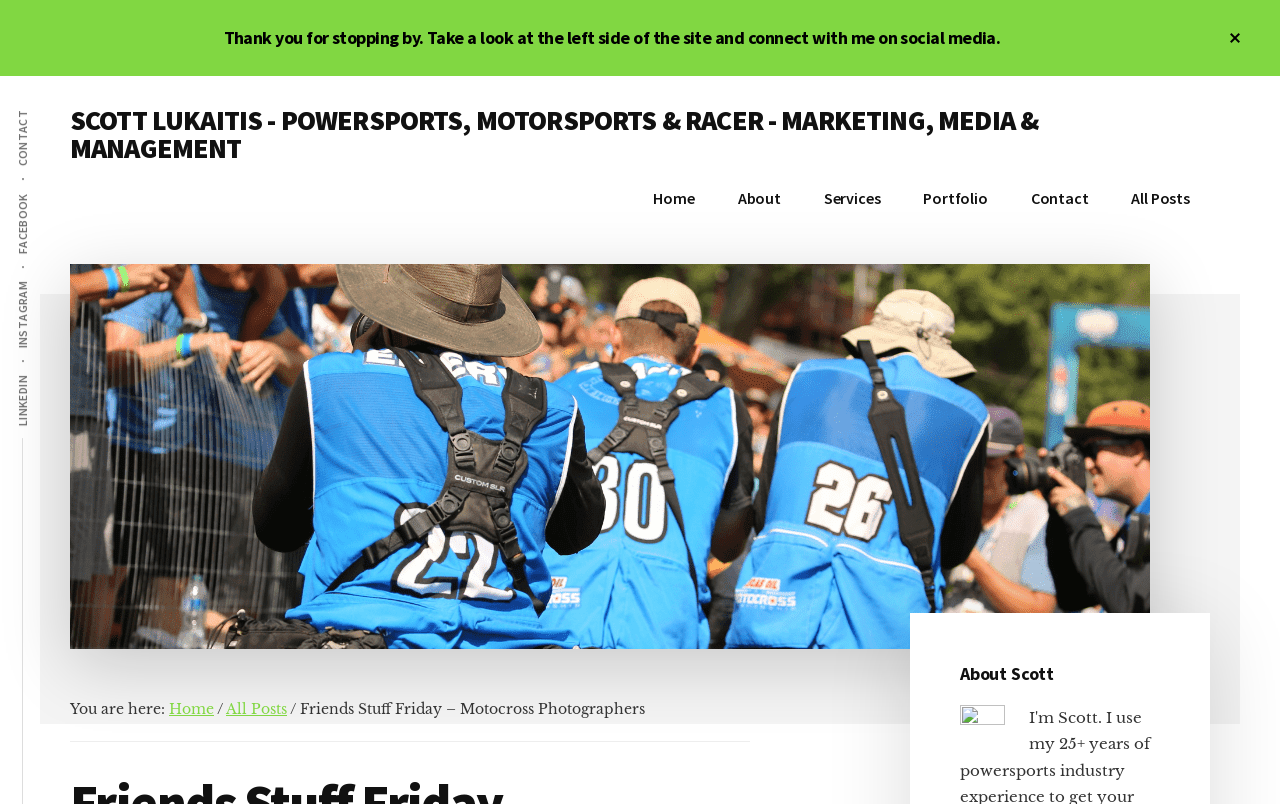Identify the bounding box coordinates of the area that should be clicked in order to complete the given instruction: "Connect with me on social media". The bounding box coordinates should be four float numbers between 0 and 1, i.e., [left, top, right, bottom].

[0.175, 0.032, 0.782, 0.061]